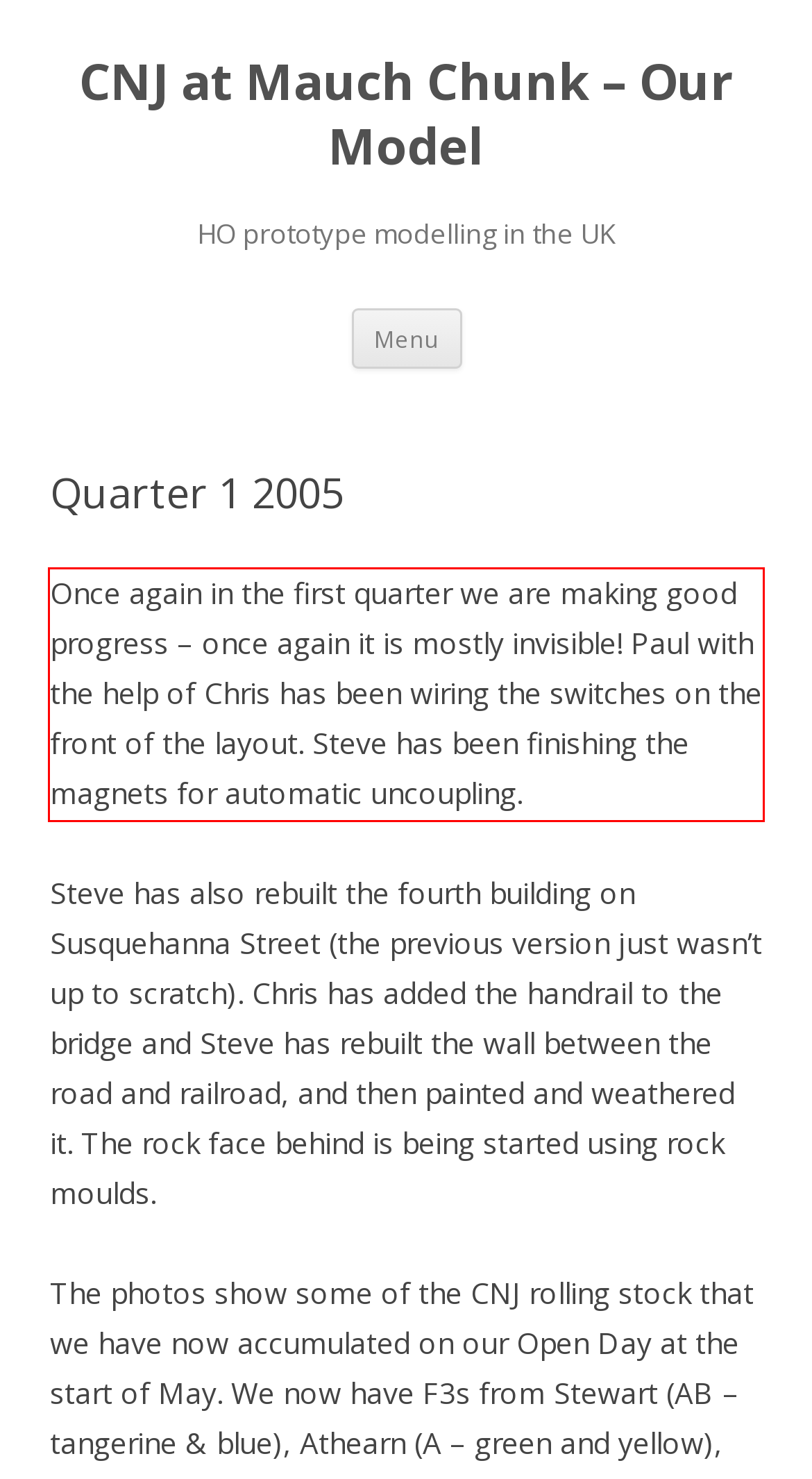Within the screenshot of the webpage, locate the red bounding box and use OCR to identify and provide the text content inside it.

Once again in the first quarter we are making good progress – once again it is mostly invisible! Paul with the help of Chris has been wiring the switches on the front of the layout. Steve has been finishing the magnets for automatic uncoupling.